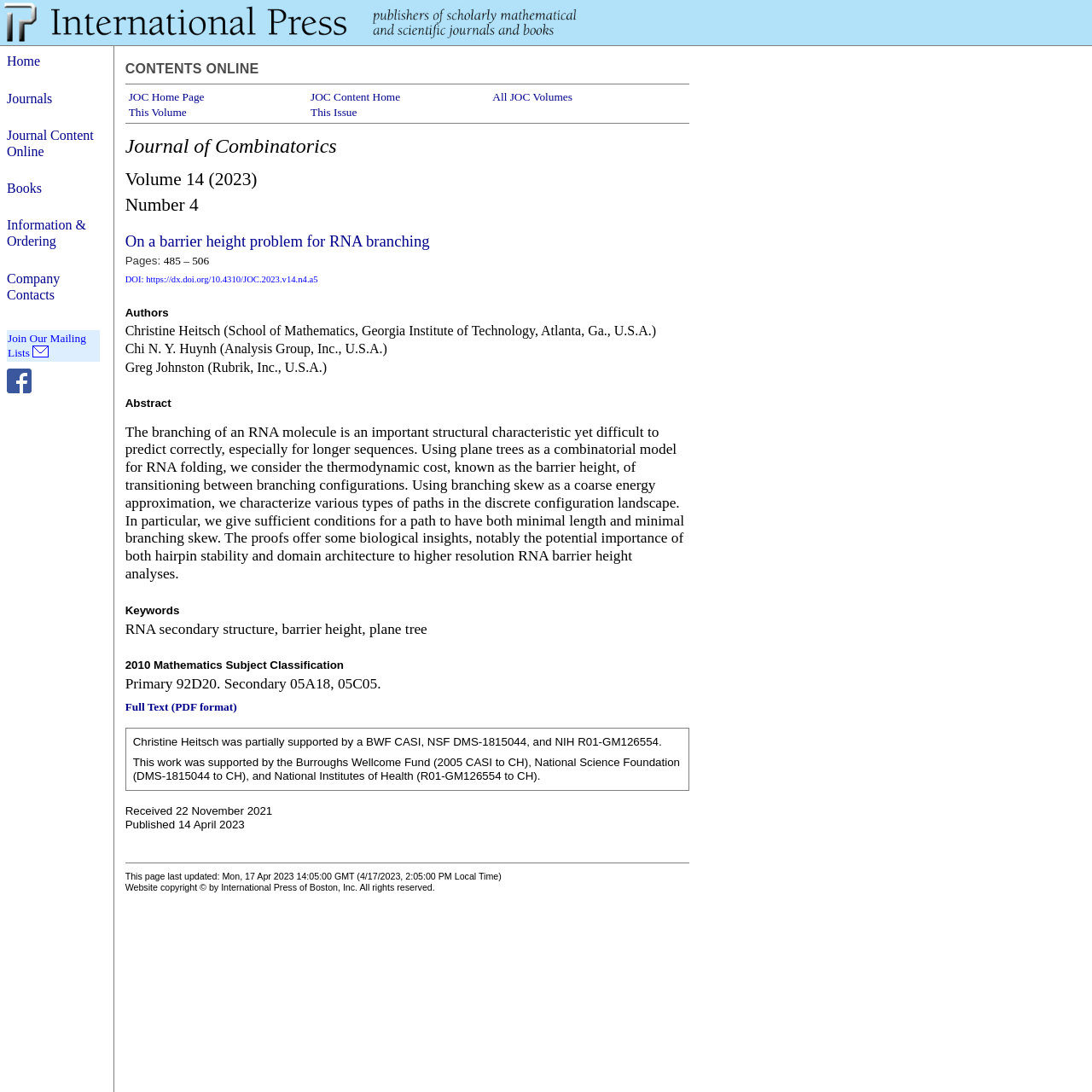Show the bounding box coordinates of the region that should be clicked to follow the instruction: "visit Austrian Centre for Country of Origin and Asylum Research and Documentation."

None